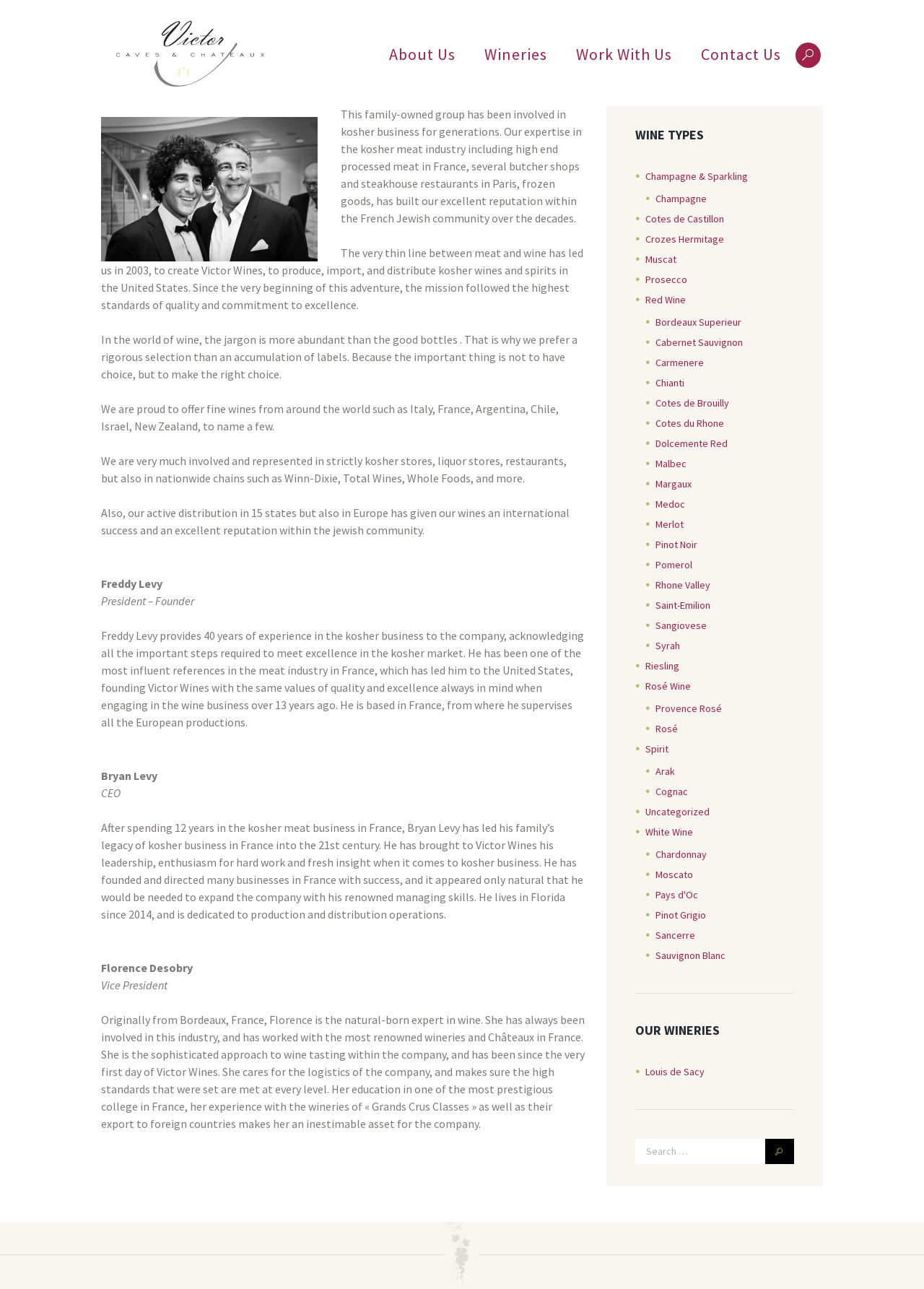What type of business is Victor Caves & Chateau involved in?
Based on the image, please offer an in-depth response to the question.

The webpage mentions 'kosher wines and spirits' and lists various types of wine, such as Champagne, Red Wine, and White Wine, indicating that Victor Caves & Chateau is involved in the wine and spirits business.